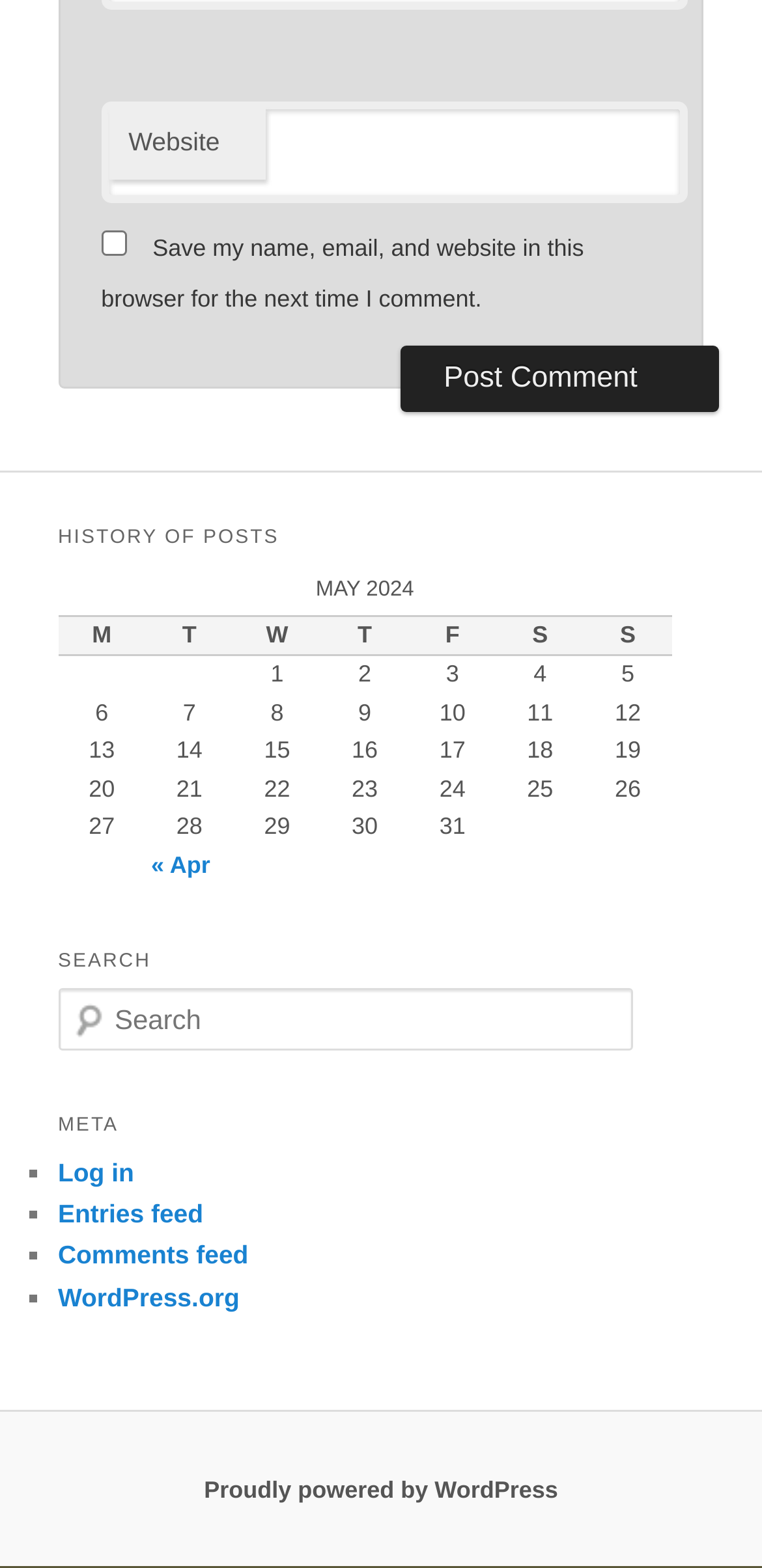Locate the bounding box coordinates of the element I should click to achieve the following instruction: "Log in".

[0.076, 0.739, 0.176, 0.757]